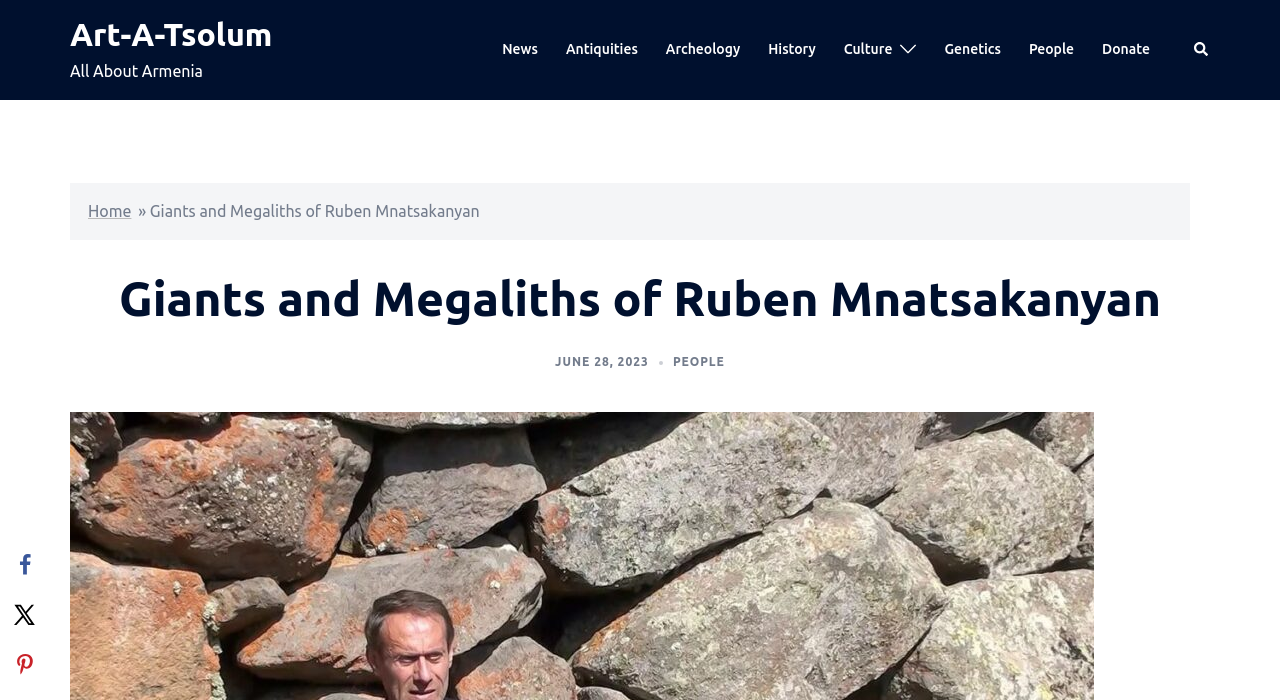Point out the bounding box coordinates of the section to click in order to follow this instruction: "search for something".

[0.933, 0.06, 0.945, 0.083]